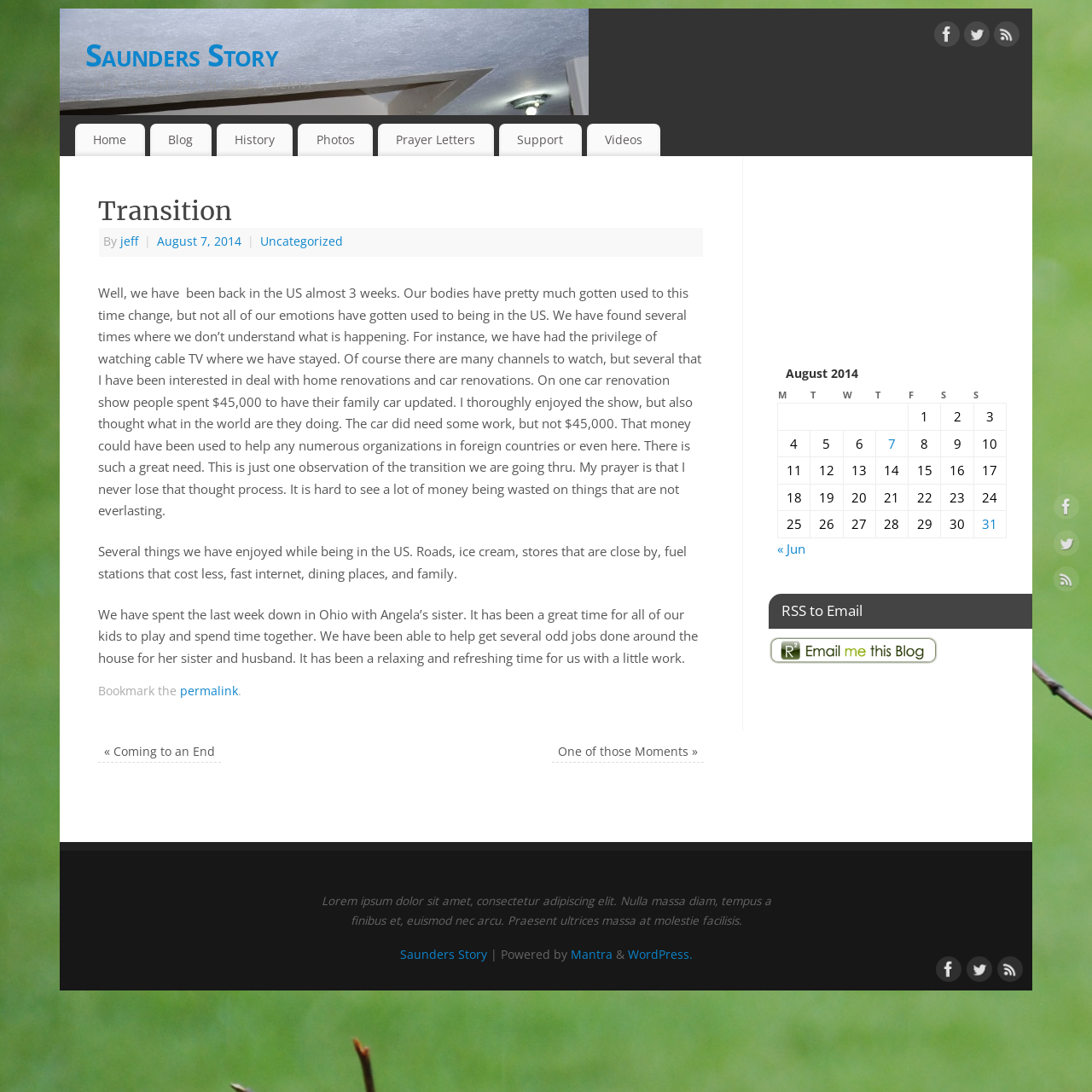Please locate the clickable area by providing the bounding box coordinates to follow this instruction: "Visit the 'Facebook' page".

[0.855, 0.02, 0.879, 0.049]